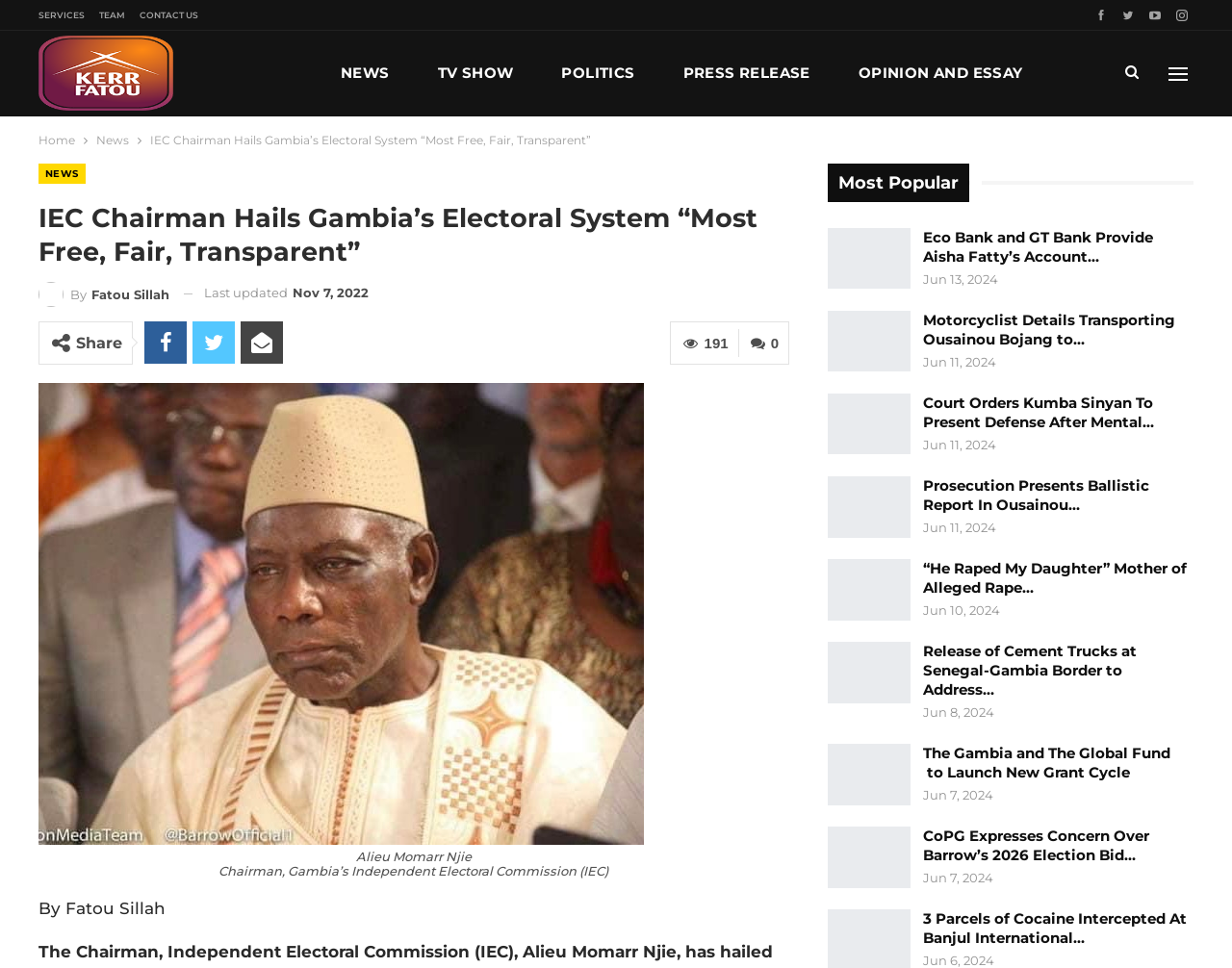Please find the bounding box coordinates of the element that must be clicked to perform the given instruction: "Click on the 'IEC Chairman Hails Gambia’s Electoral System “Most Free, Fair, Transparent”' heading". The coordinates should be four float numbers from 0 to 1, i.e., [left, top, right, bottom].

[0.031, 0.208, 0.641, 0.278]